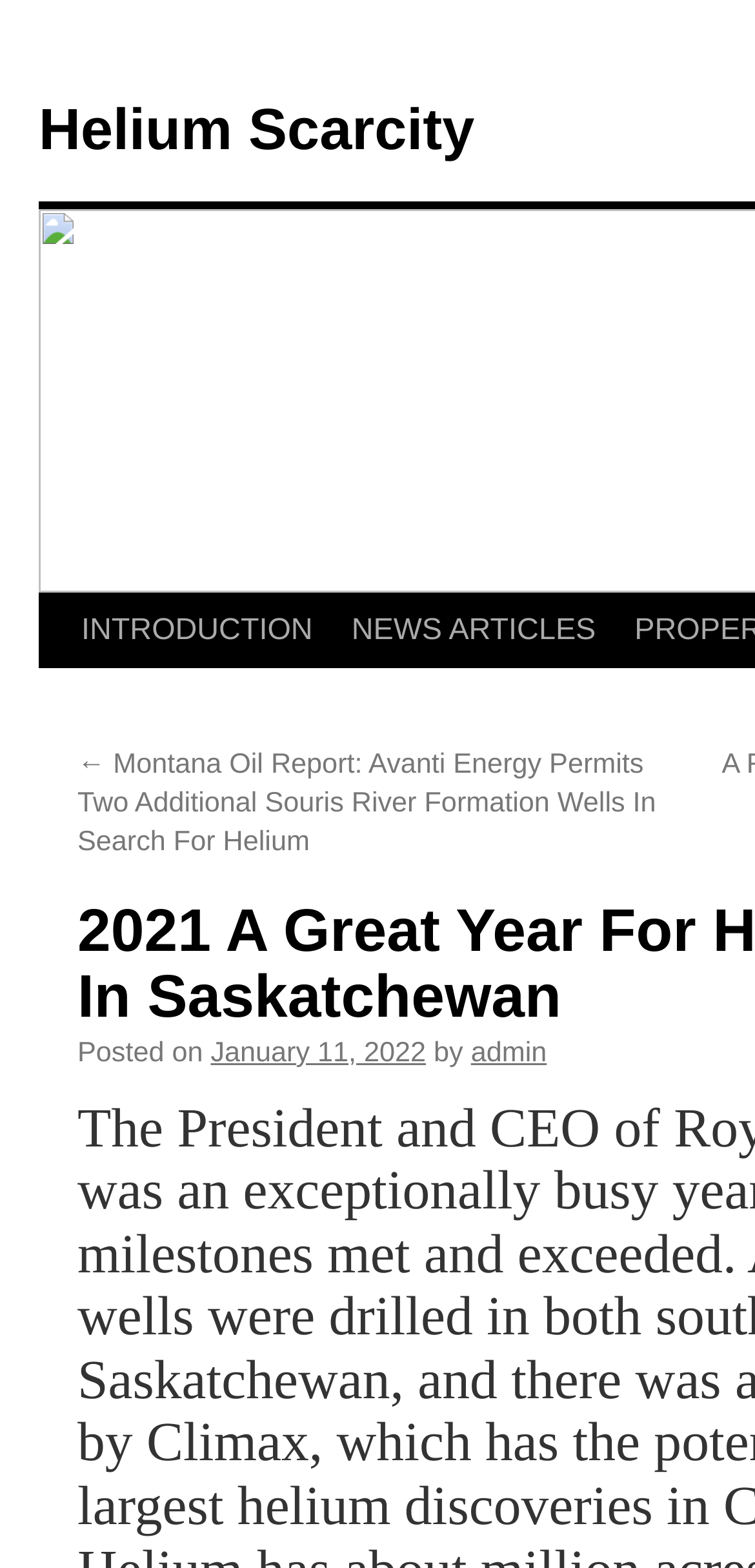What is the title of the previous news article?
Using the image, respond with a single word or phrase.

Montana Oil Report: Avanti Energy Permits Two Additional Souris River Formation Wells In Search For Helium